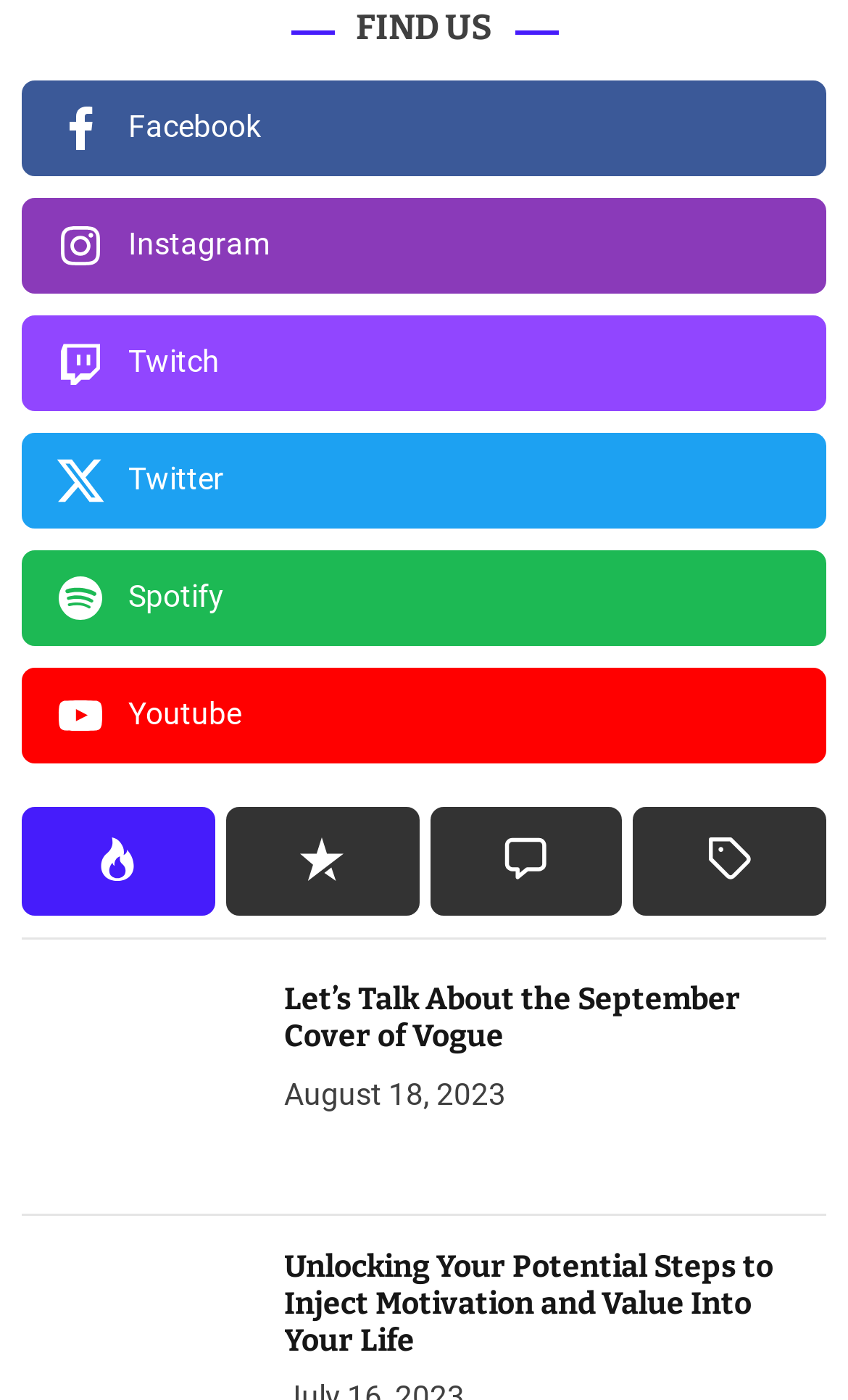Please identify the bounding box coordinates of the region to click in order to complete the task: "Click on Unlocking Your Potential Steps to Inject Motivation and Value Into Your Life link". The coordinates must be four float numbers between 0 and 1, specified as [left, top, right, bottom].

[0.335, 0.892, 0.912, 0.97]